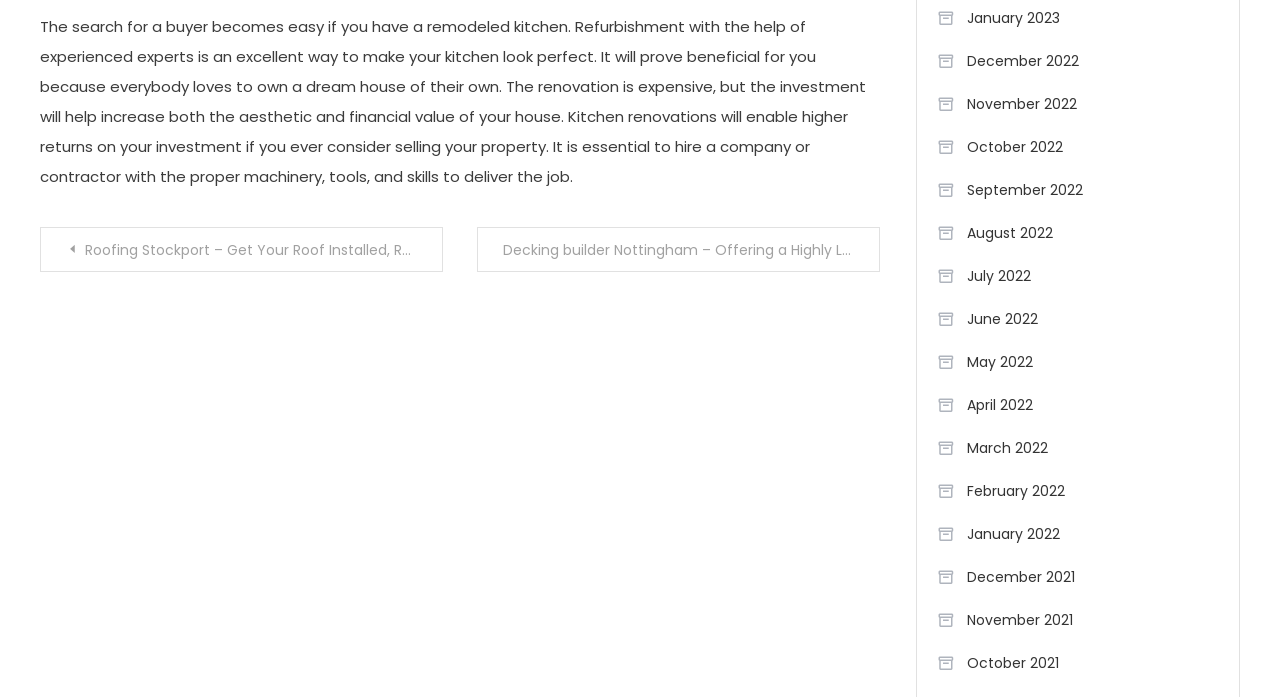Pinpoint the bounding box coordinates of the clickable element to carry out the following instruction: "Click on 'Posts' navigation."

[0.031, 0.326, 0.688, 0.391]